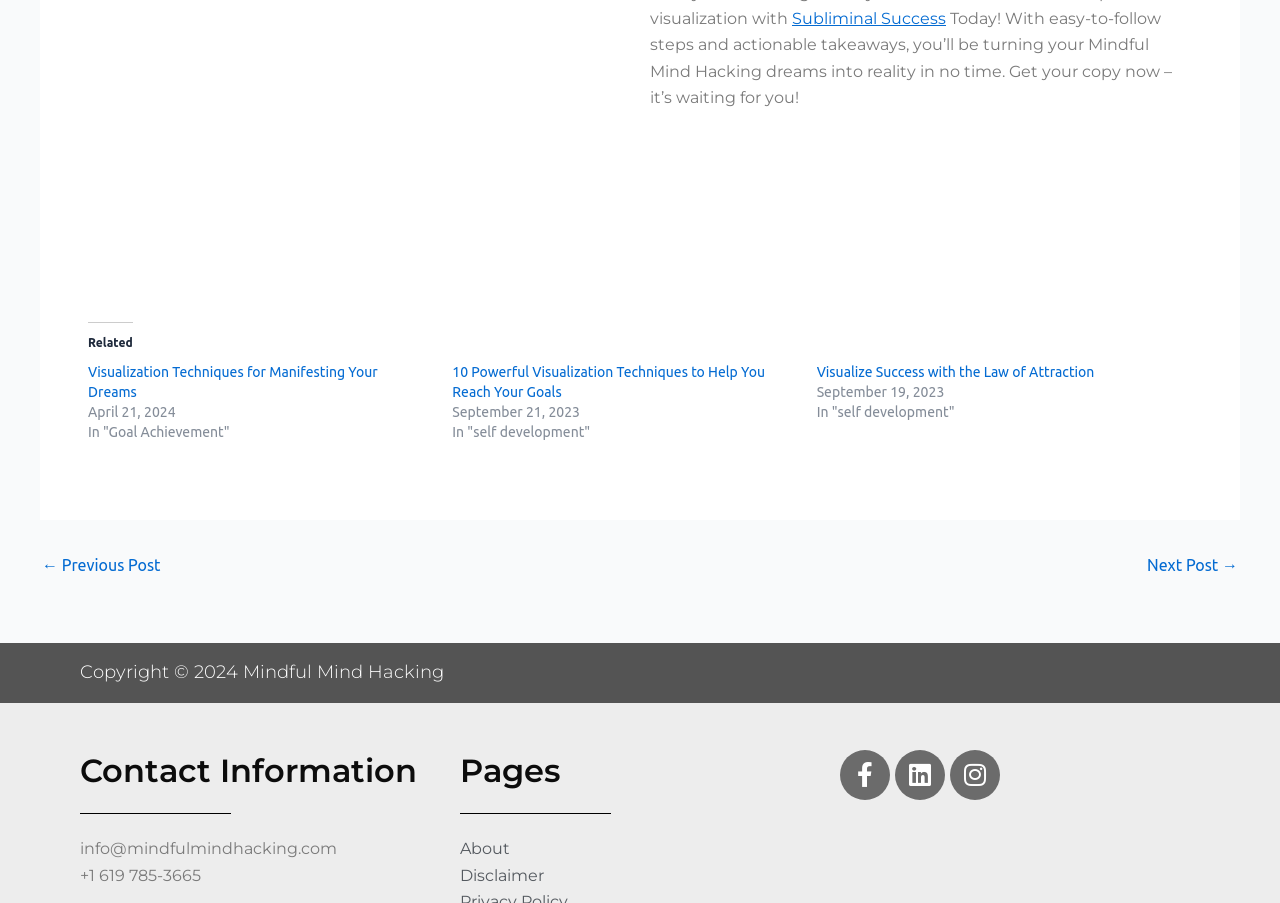Locate the bounding box coordinates of the UI element described by: "Disclaimer". Provide the coordinates as four float numbers between 0 and 1, formatted as [left, top, right, bottom].

[0.359, 0.831, 0.641, 0.86]